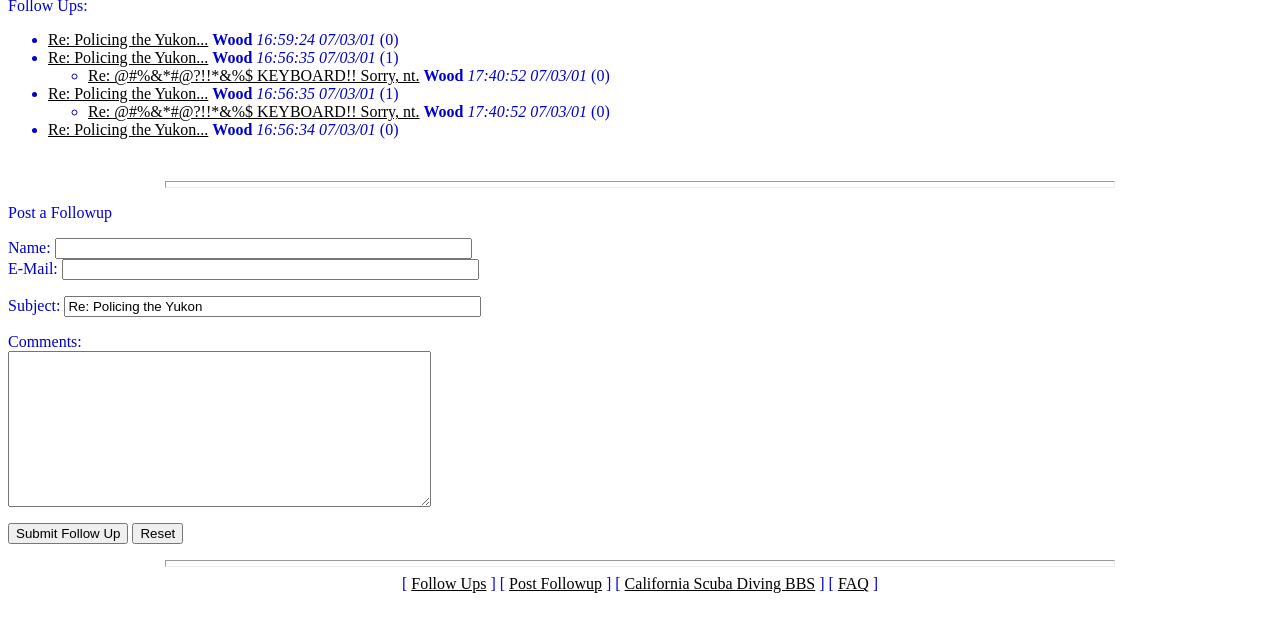Give the bounding box coordinates for the element described by: "parent_node: Comments: name="body"".

[0.006, 0.549, 0.337, 0.793]